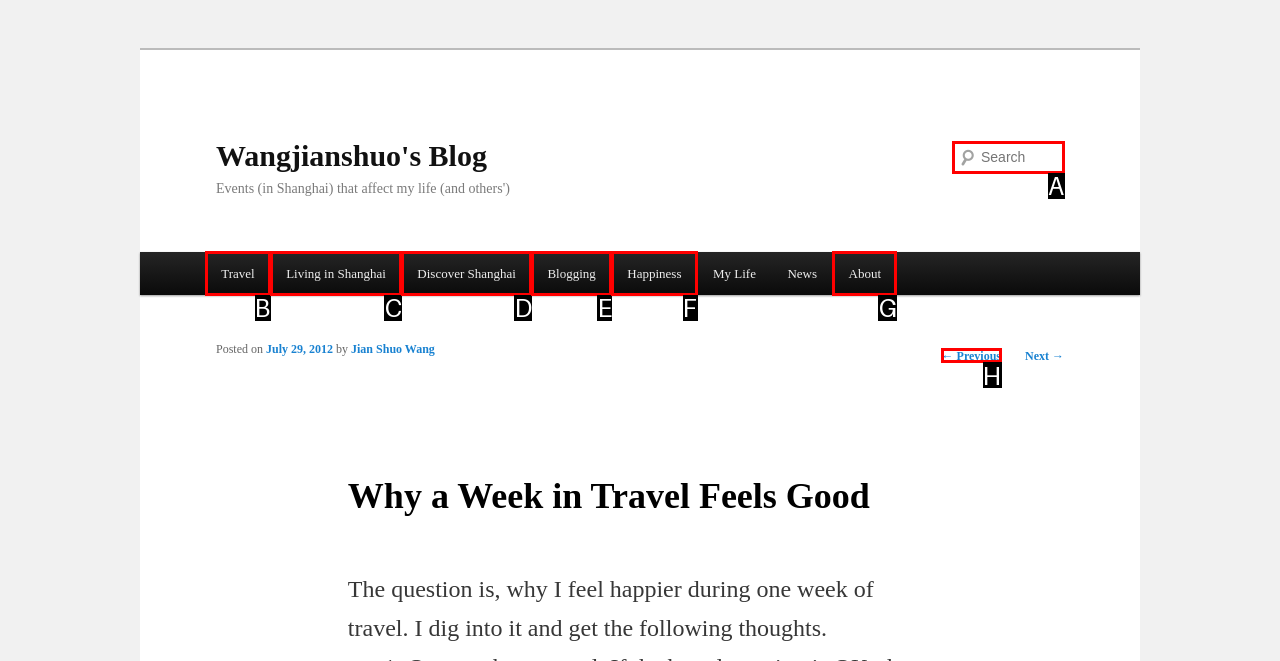Match the description to the correct option: Blogging
Provide the letter of the matching option directly.

E